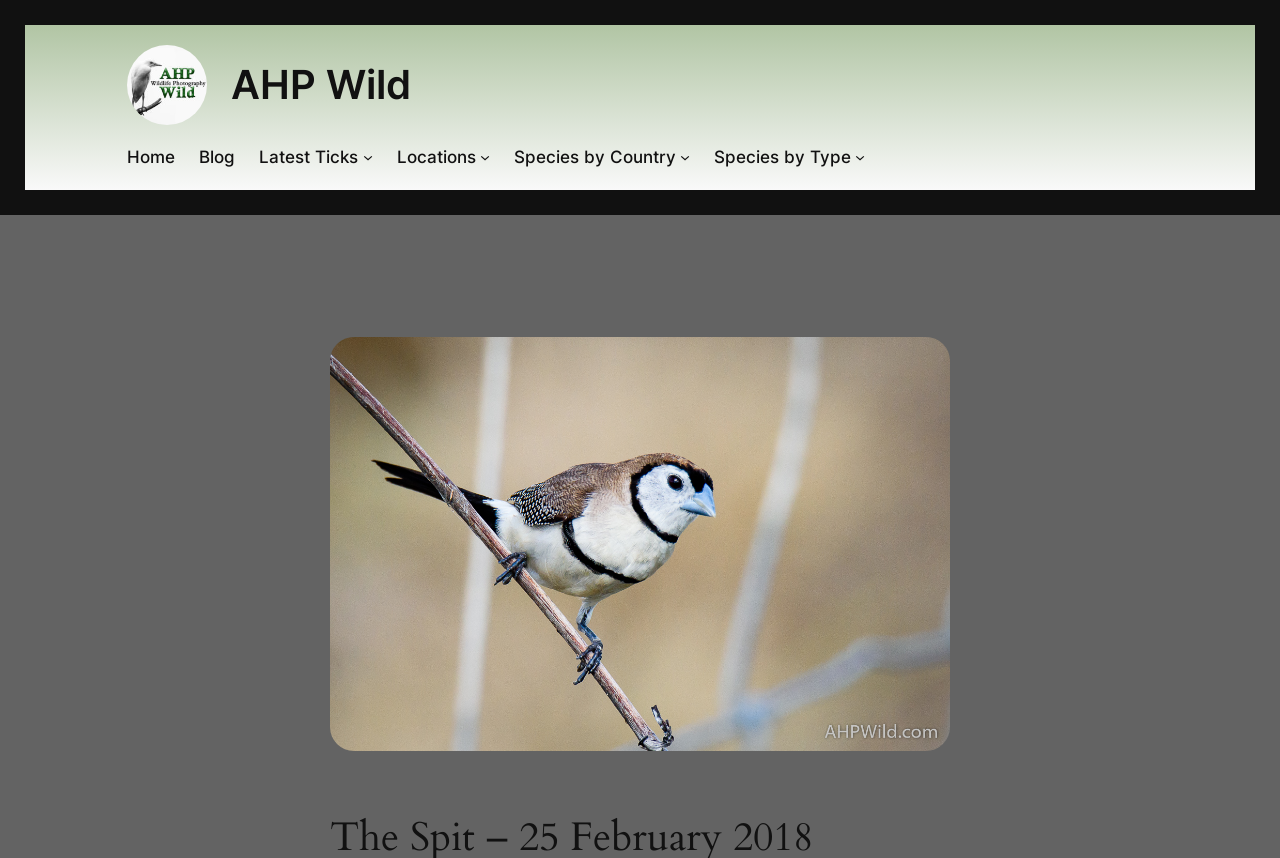Please answer the following question using a single word or phrase: 
How many menu items are in the primary menu?

7